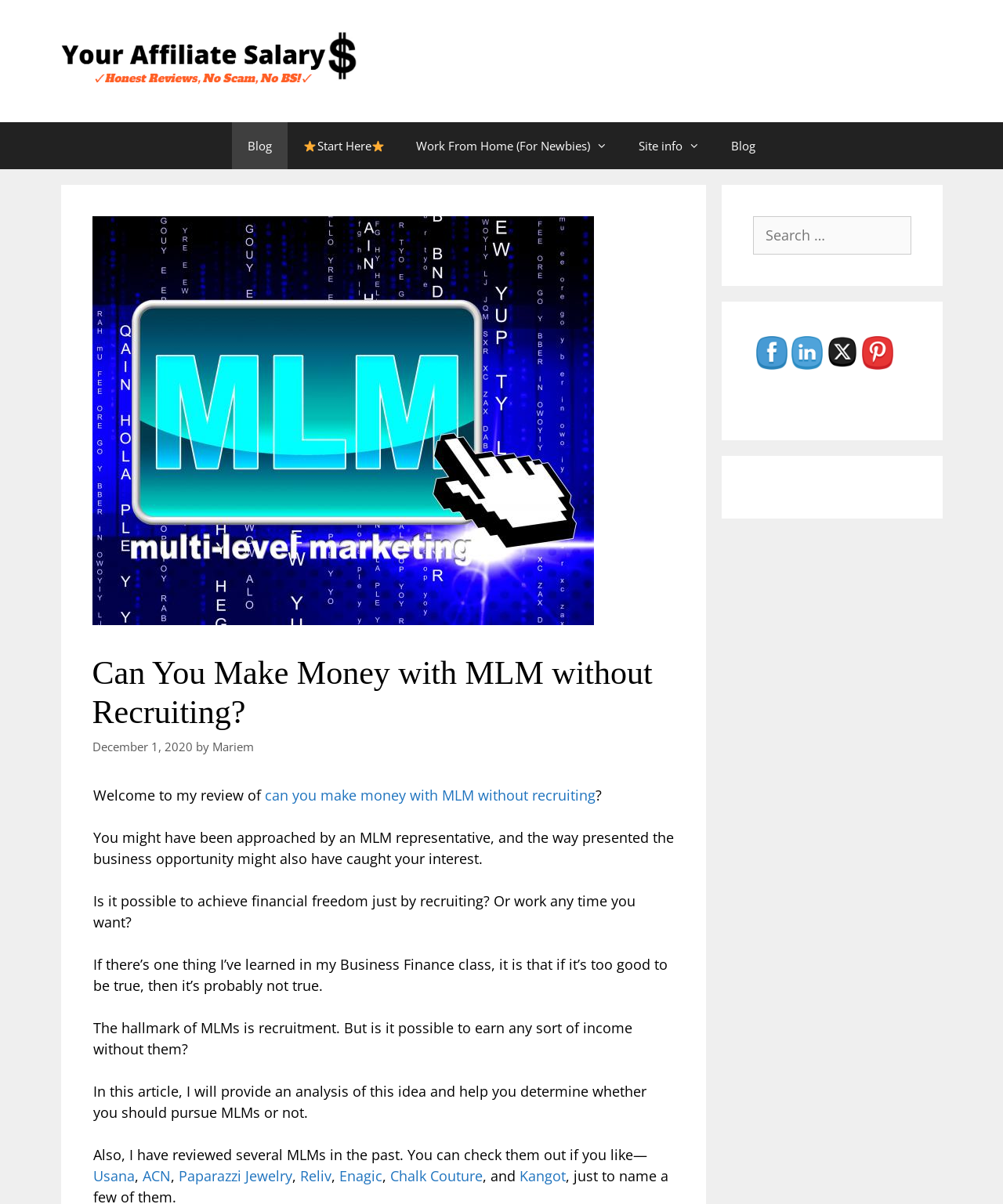Determine the bounding box coordinates of the section to be clicked to follow the instruction: "Check out the 'Usana' review". The coordinates should be given as four float numbers between 0 and 1, formatted as [left, top, right, bottom].

[0.093, 0.969, 0.134, 0.985]